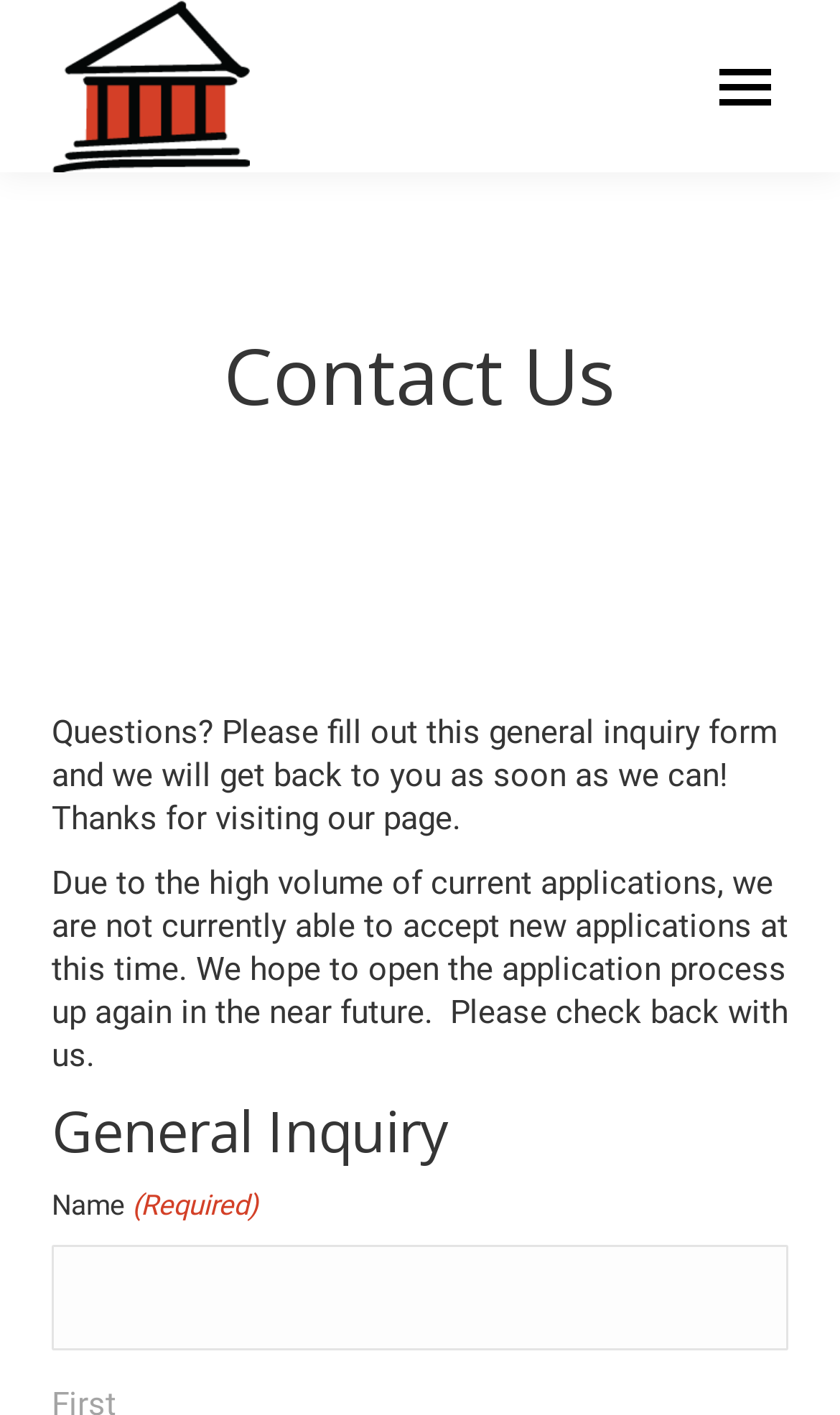Use a single word or phrase to respond to the question:
What is the purpose of the general inquiry form?

To get back to users